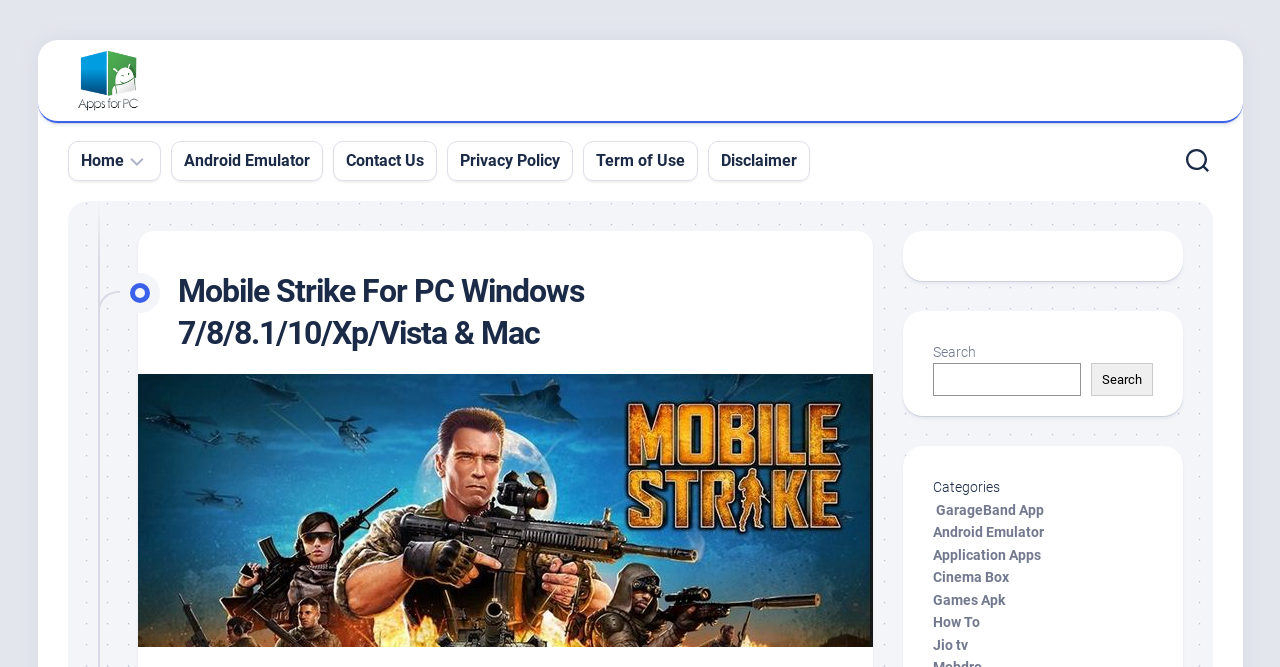Determine the bounding box coordinates for the clickable element to execute this instruction: "Search for an app". Provide the coordinates as four float numbers between 0 and 1, i.e., [left, top, right, bottom].

[0.729, 0.545, 0.844, 0.594]